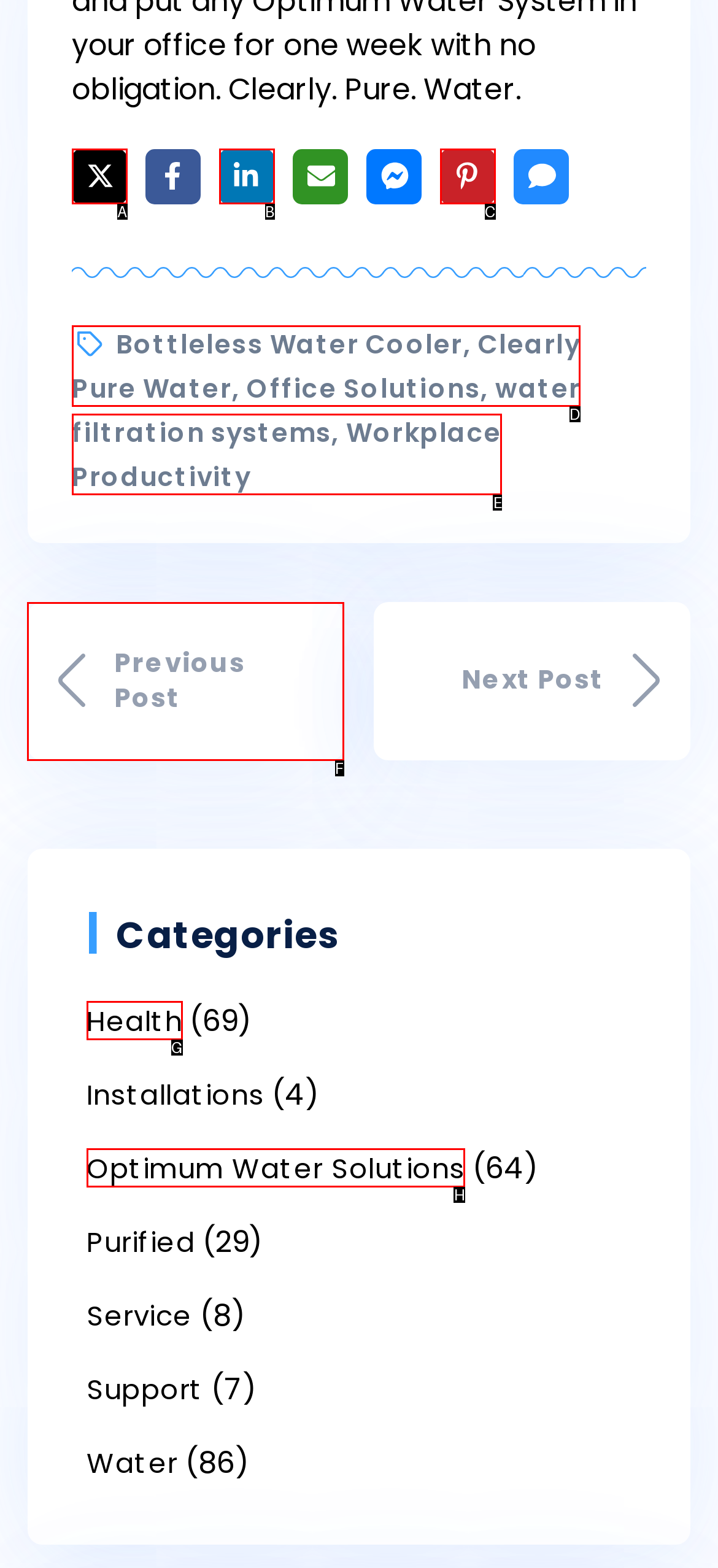Show which HTML element I need to click to perform this task: View previous post Answer with the letter of the correct choice.

F